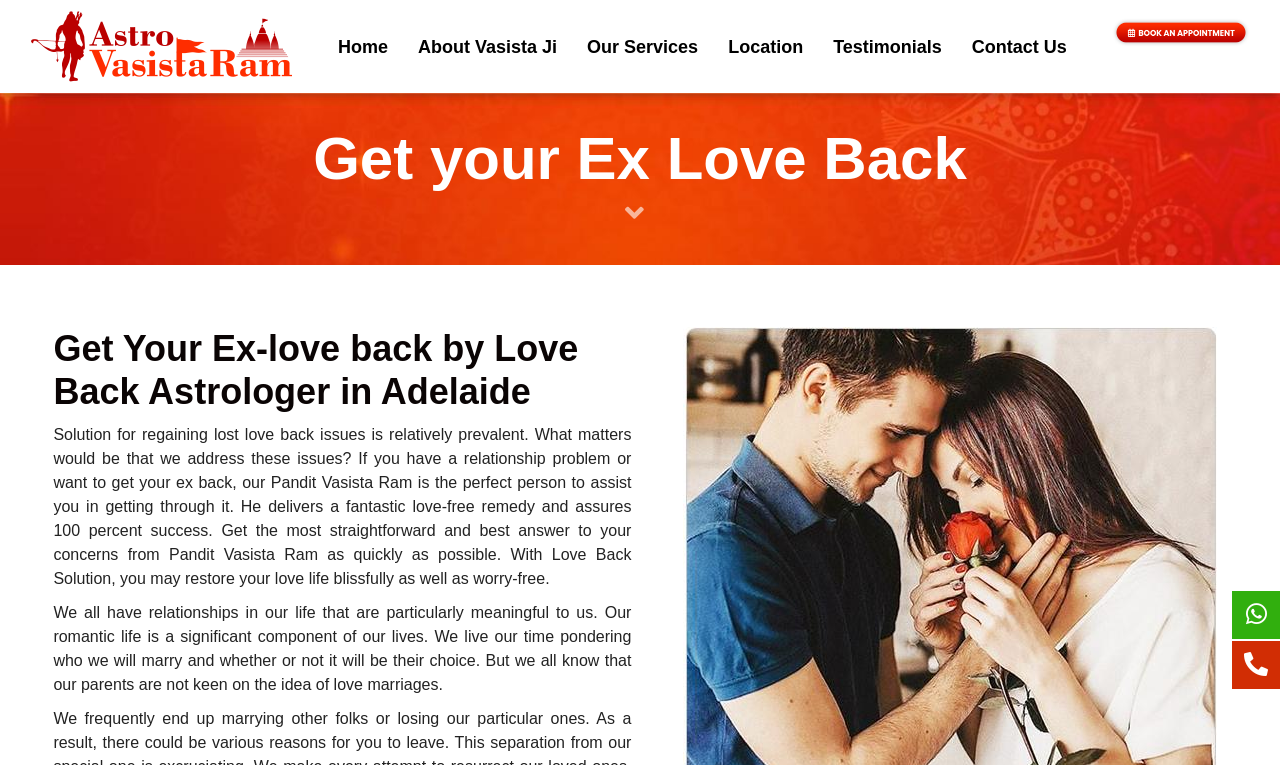What is the purpose of the webpage?
From the image, respond with a single word or phrase.

To get ex love back